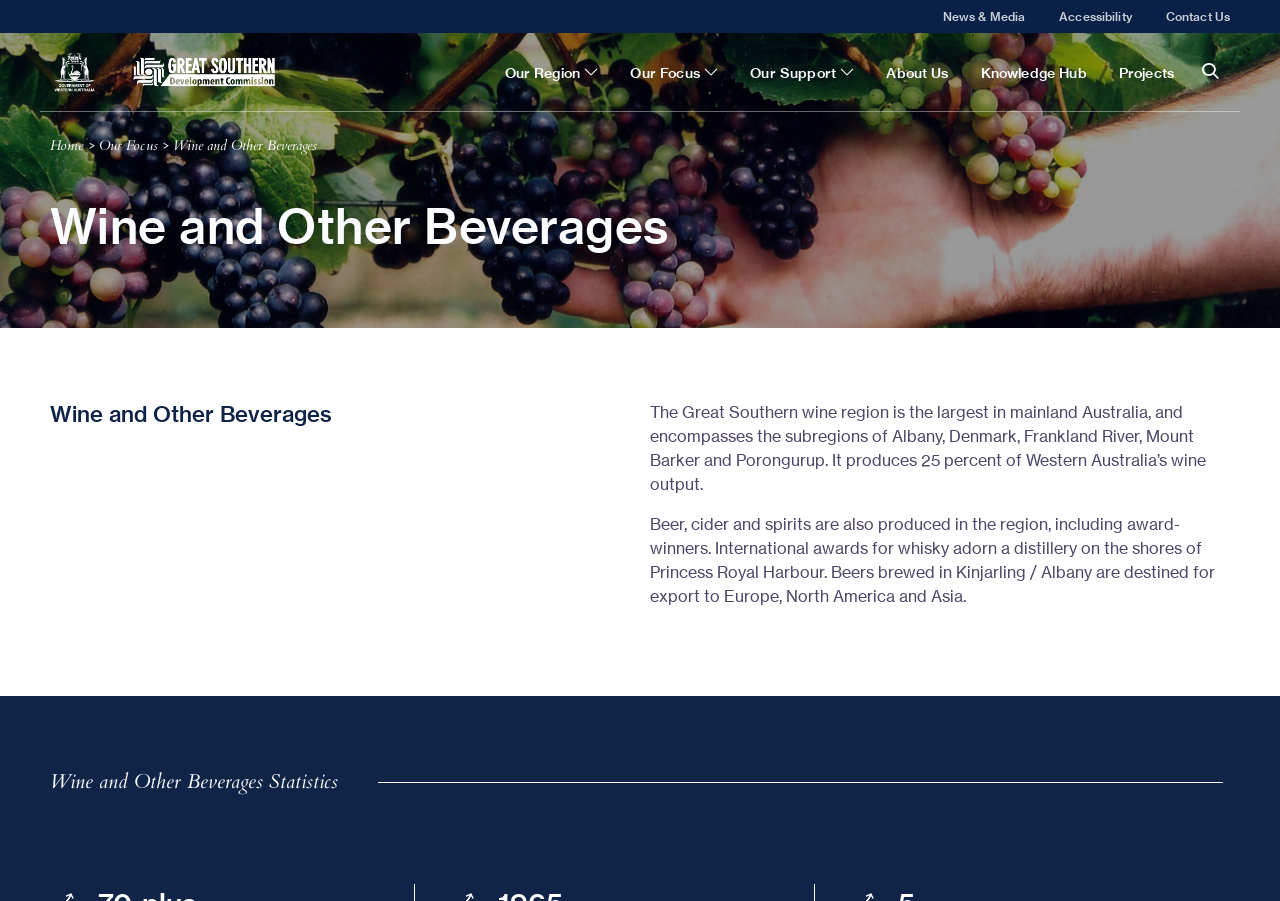Please find the main title text of this webpage.

Wine and Other Beverages